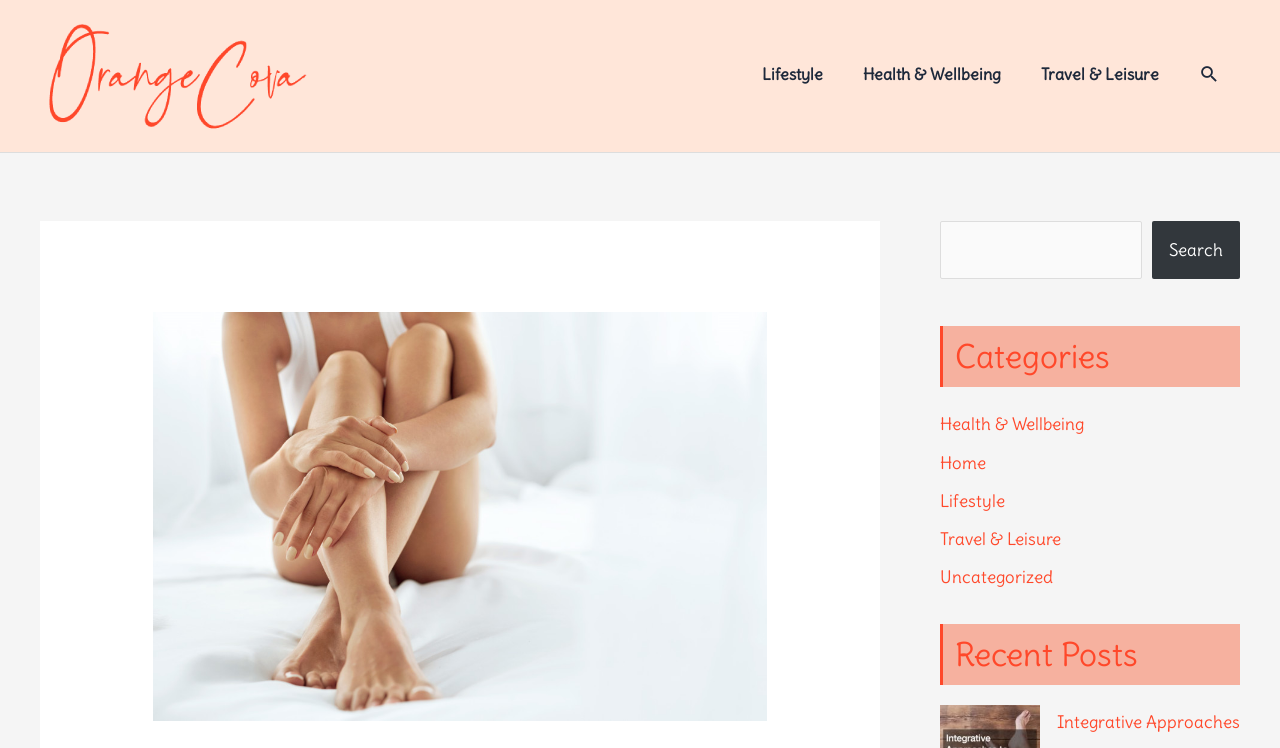What is the logo of the website?
Refer to the image and provide a one-word or short phrase answer.

Orange Cova